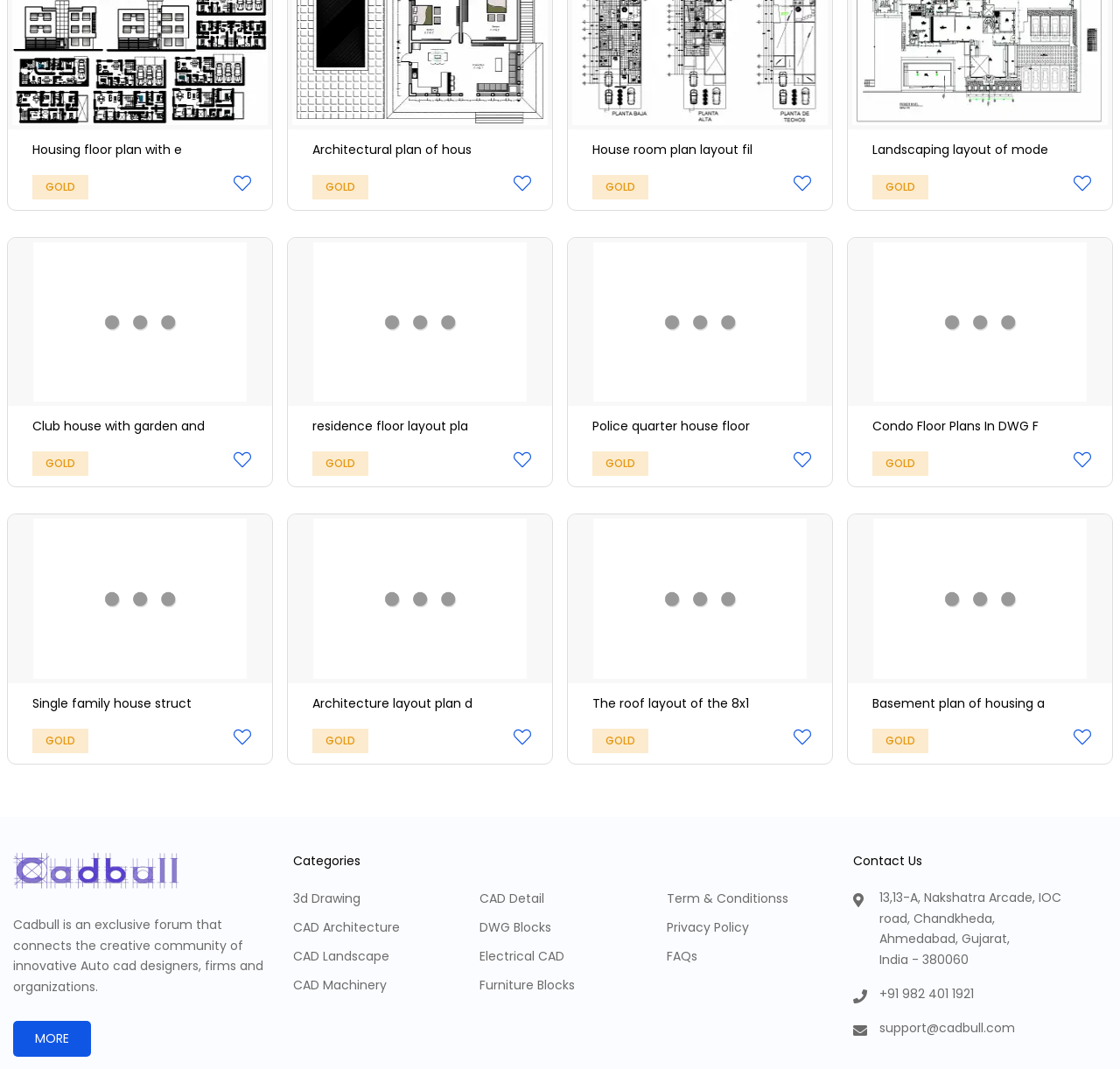Predict the bounding box coordinates of the area that should be clicked to accomplish the following instruction: "Send an email to support@cadbull.com". The bounding box coordinates should consist of four float numbers between 0 and 1, i.e., [left, top, right, bottom].

[0.785, 0.953, 0.906, 0.969]